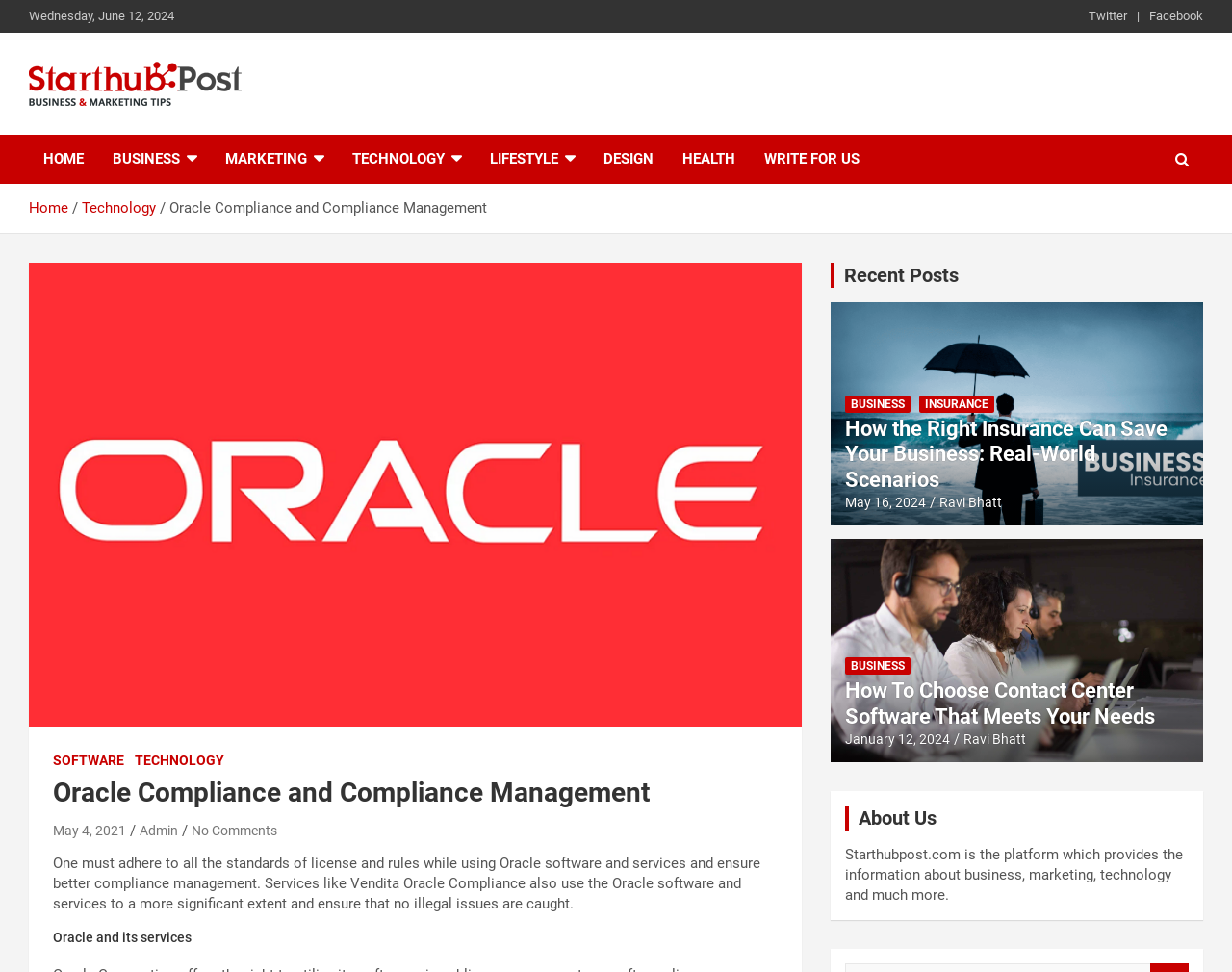What is the topic of the article 'How the Right Insurance Can Save Your Business: Real-World Scenarios'?
Answer the question with a thorough and detailed explanation.

The topic of the article can be found by looking at the category link above the article title, which is 'BUSINESS'.